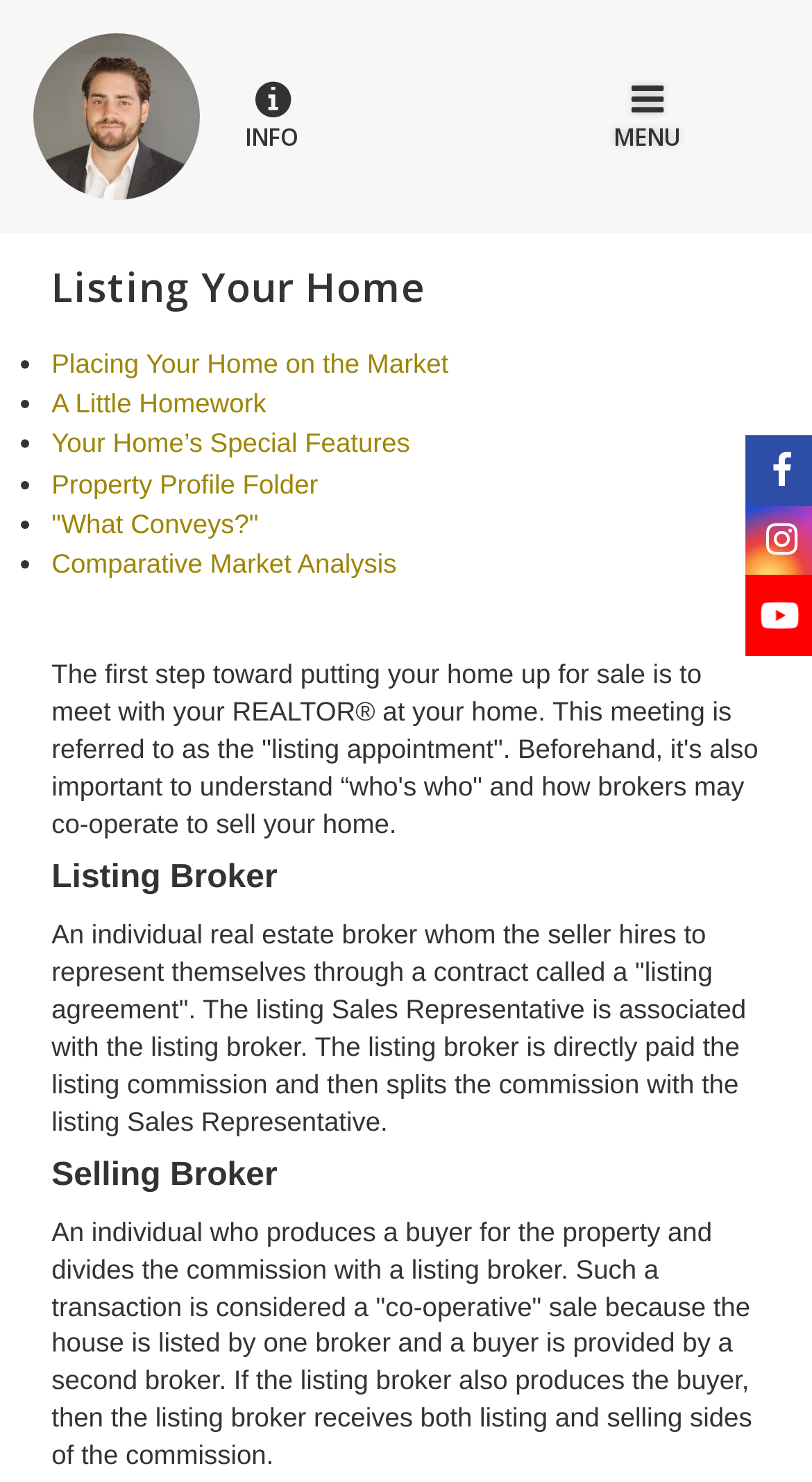Please identify the bounding box coordinates of the element that needs to be clicked to execute the following command: "Call the phone number +1 (800) 342-9015". Provide the bounding box using four float numbers between 0 and 1, formatted as [left, top, right, bottom].

None